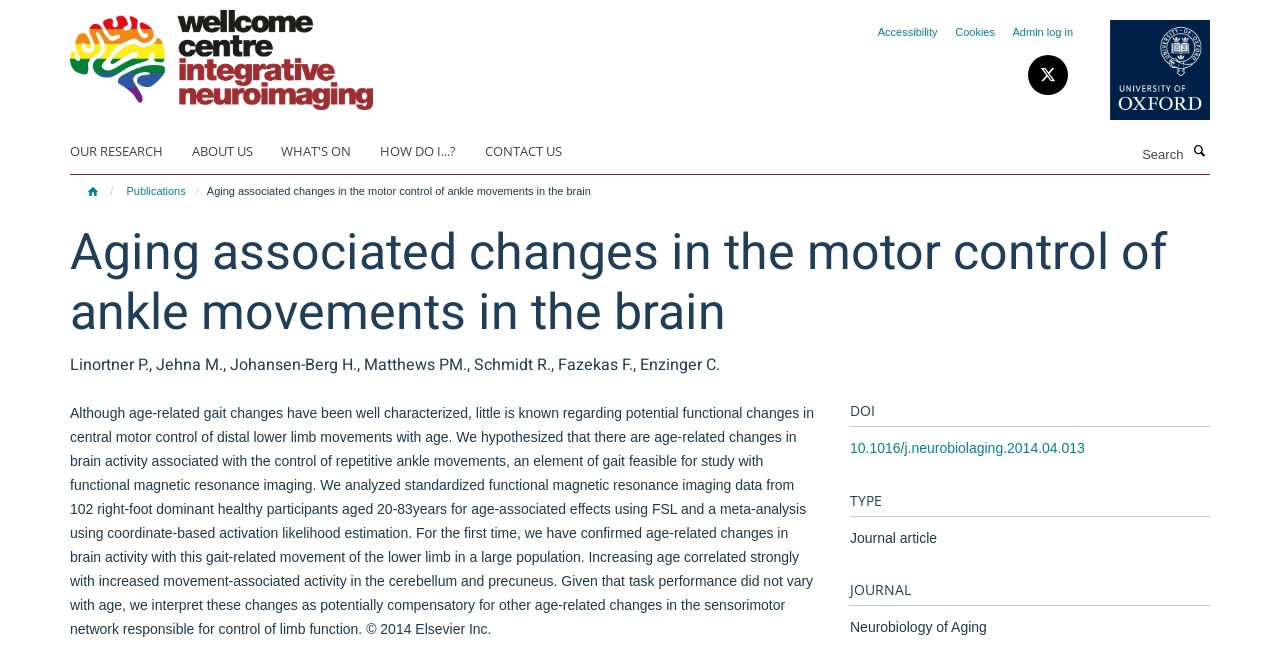How many participants were involved in the study?
Please look at the screenshot and answer using one word or phrase.

102